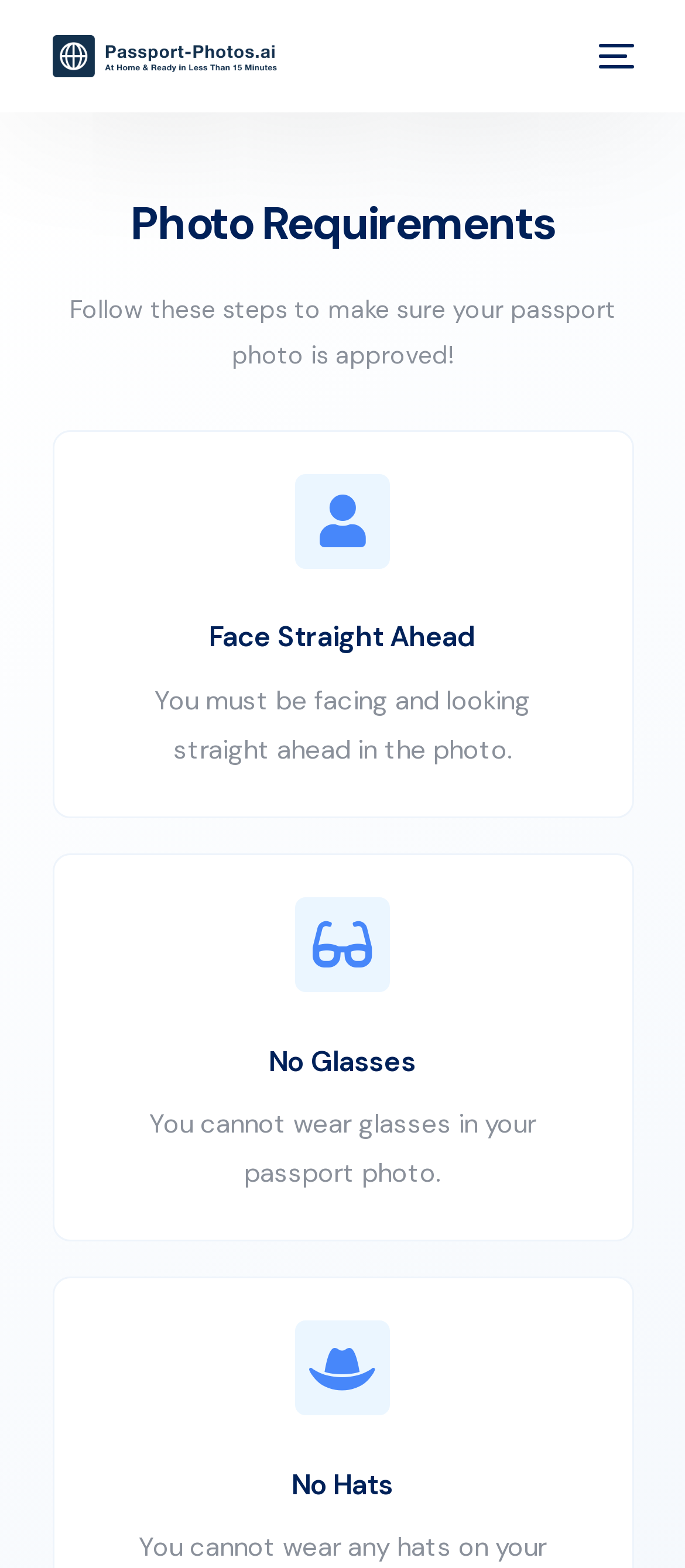Given the webpage screenshot and the description, determine the bounding box coordinates (top-left x, top-left y, bottom-right x, bottom-right y) that define the location of the UI element matching this description: Example Photos

[0.05, 0.243, 0.95, 0.298]